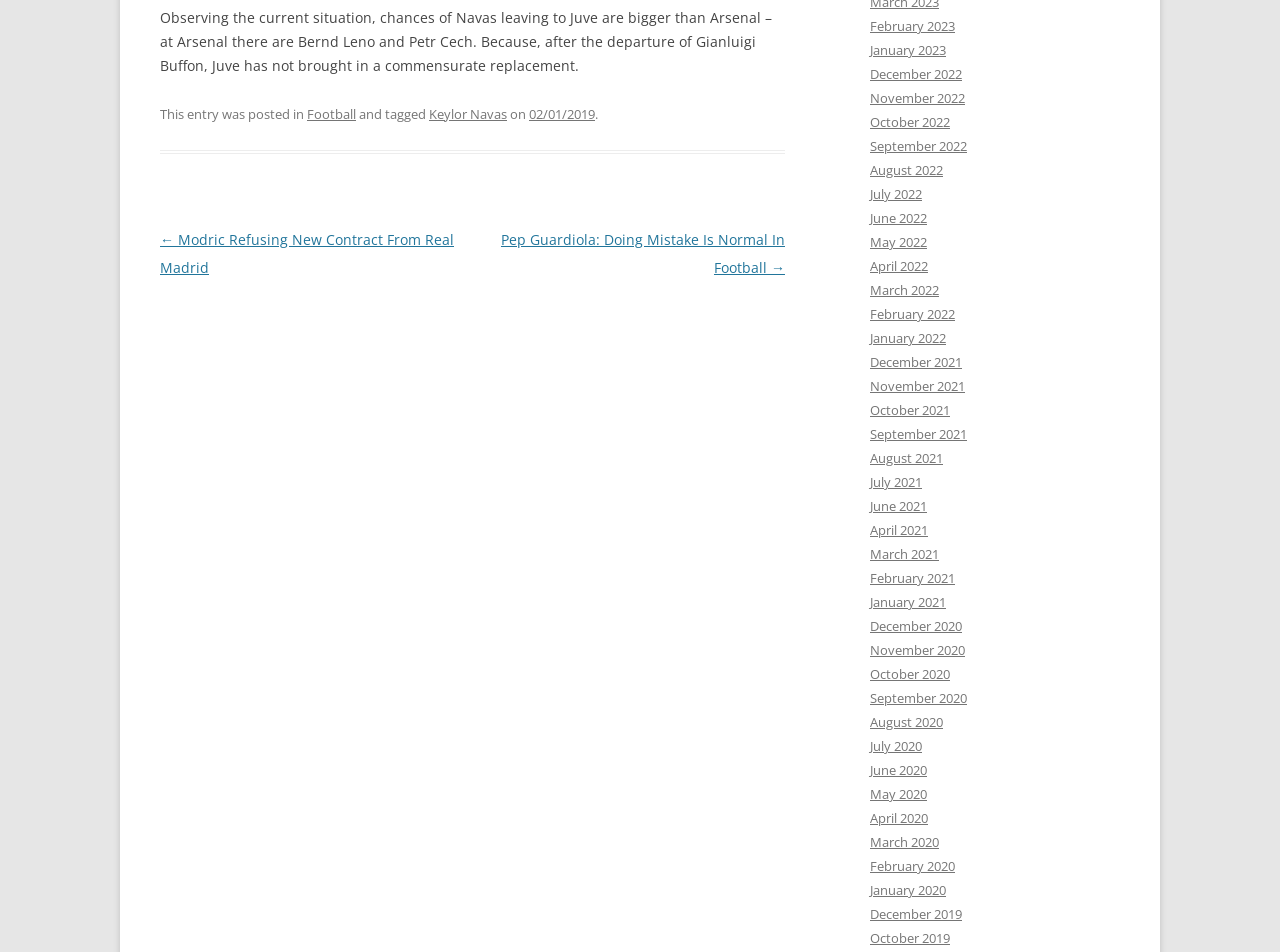Locate the bounding box coordinates of the UI element described by: "02/01/2019". Provide the coordinates as four float numbers between 0 and 1, formatted as [left, top, right, bottom].

[0.413, 0.11, 0.465, 0.129]